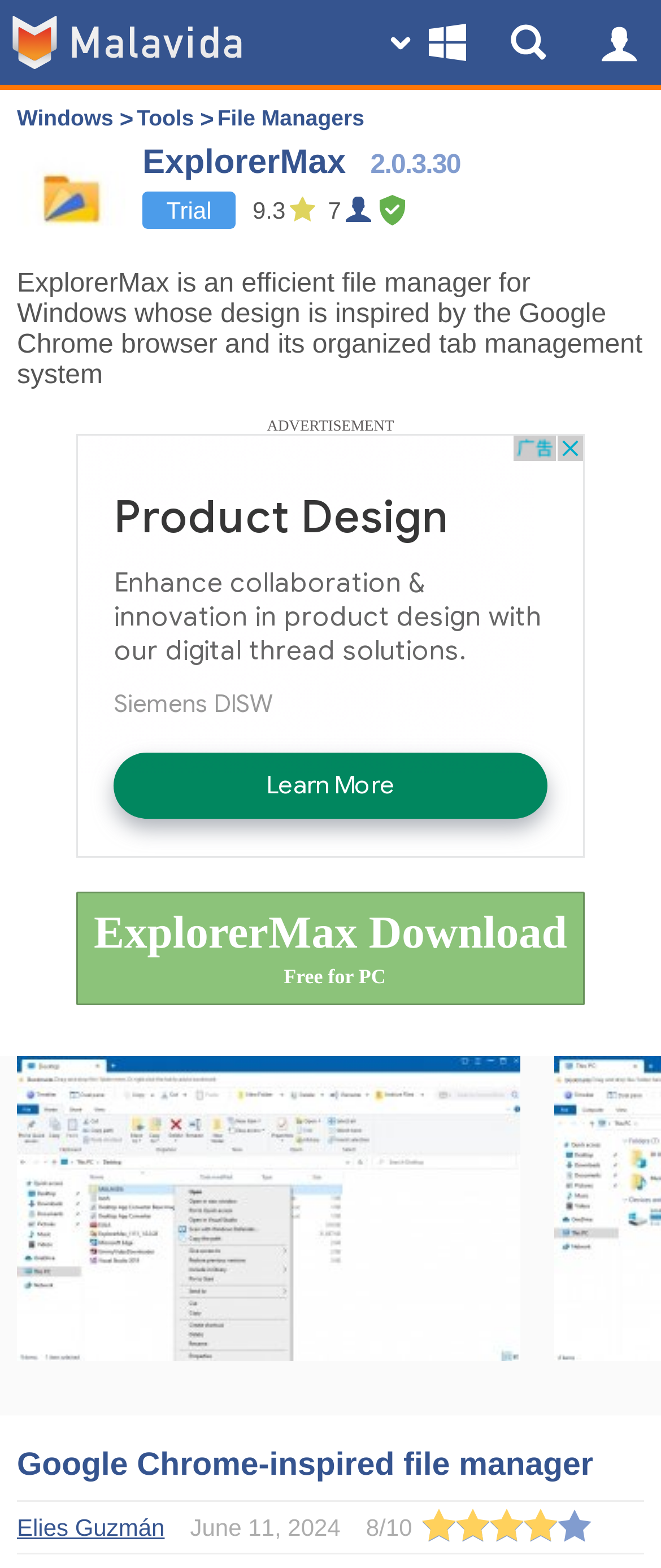What is the rating of ExplorerMax?
Provide a detailed and well-explained answer to the question.

The rating of ExplorerMax is mentioned as '9.3' in the static text element, which is likely a user review or rating of the file manager.